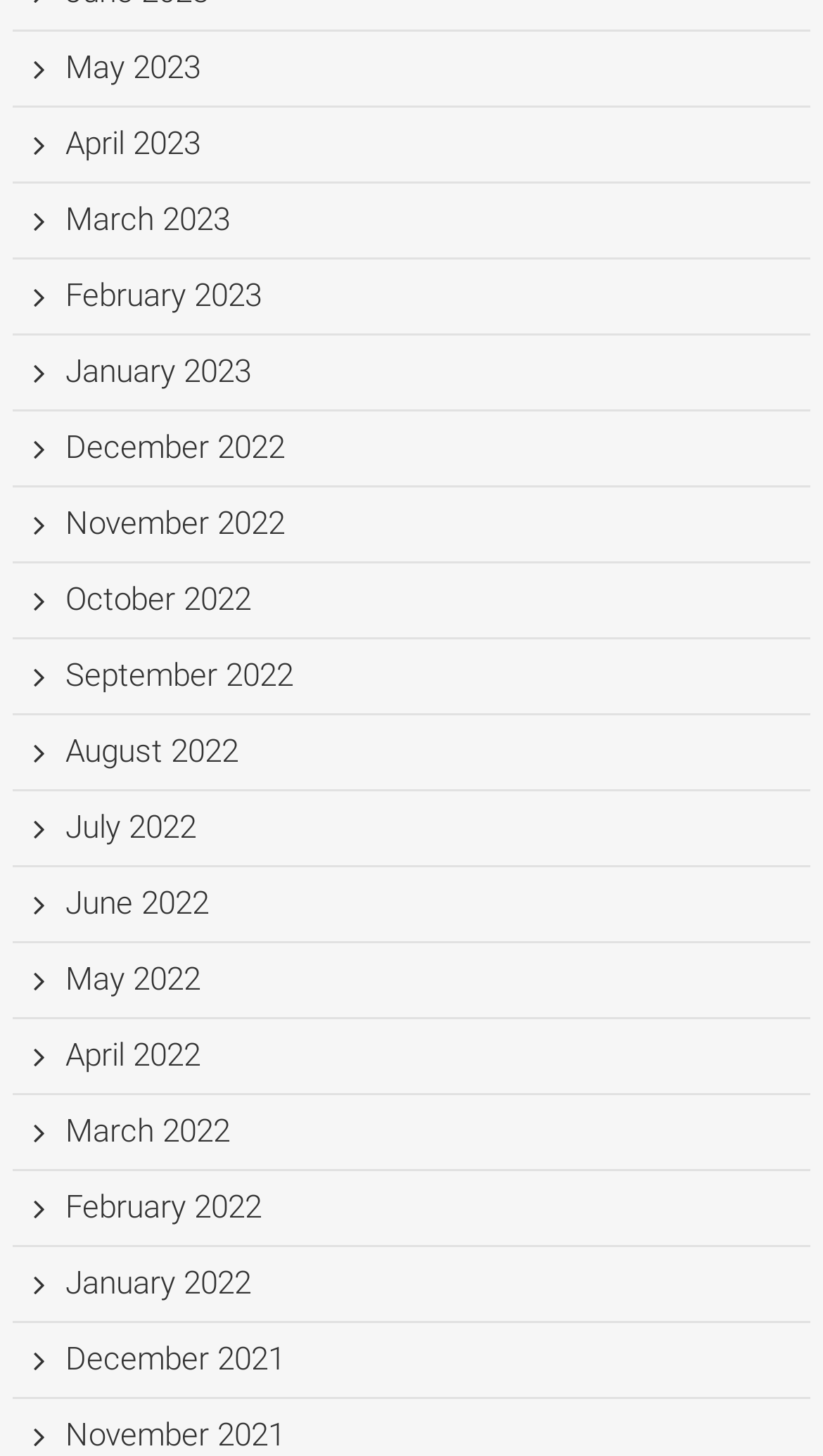Please identify the coordinates of the bounding box for the clickable region that will accomplish this instruction: "View April 2022".

[0.079, 0.712, 0.243, 0.738]